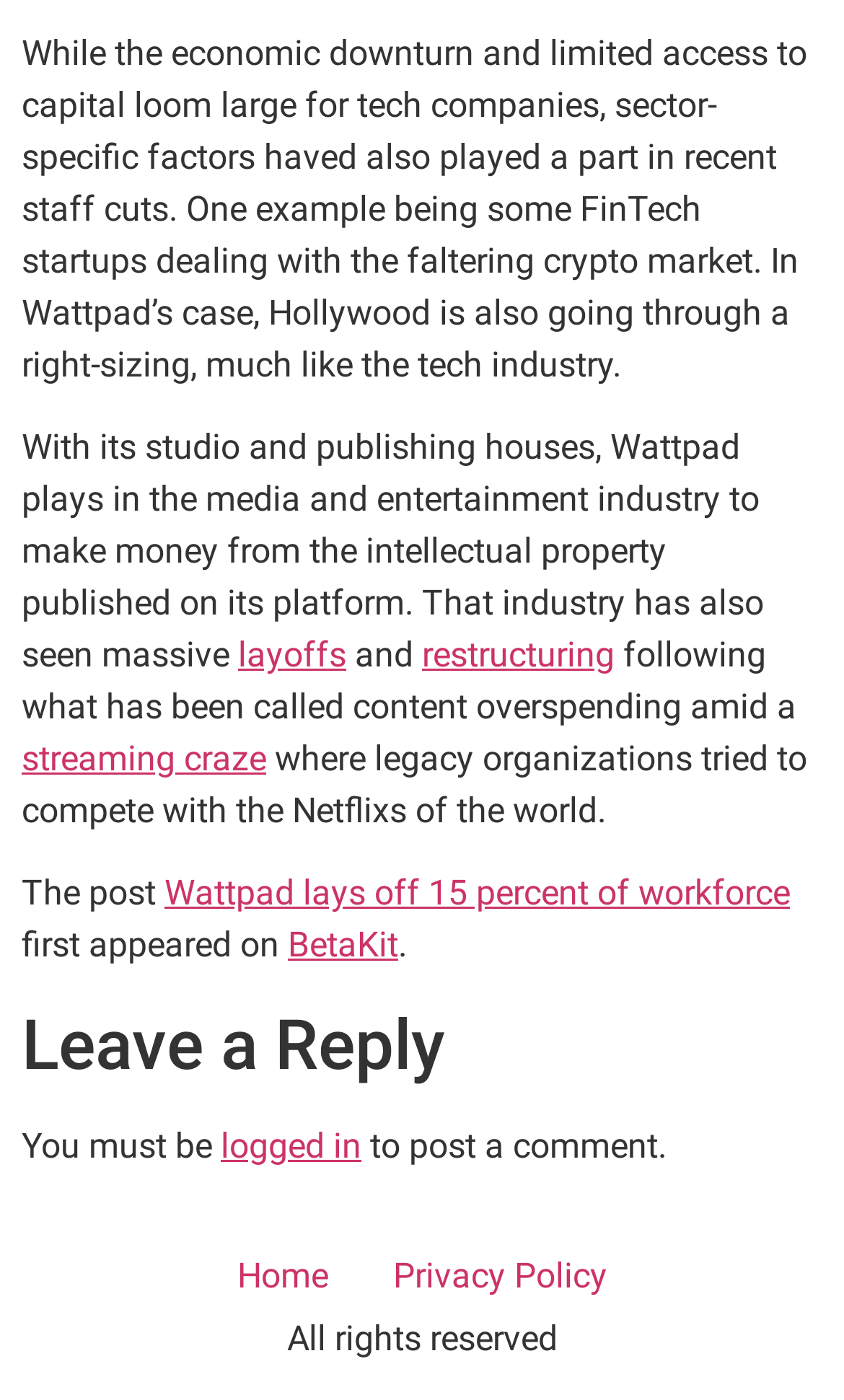Identify the coordinates of the bounding box for the element that must be clicked to accomplish the instruction: "Read the article about Wattpad laying off 15 percent of workforce".

[0.195, 0.624, 0.936, 0.653]